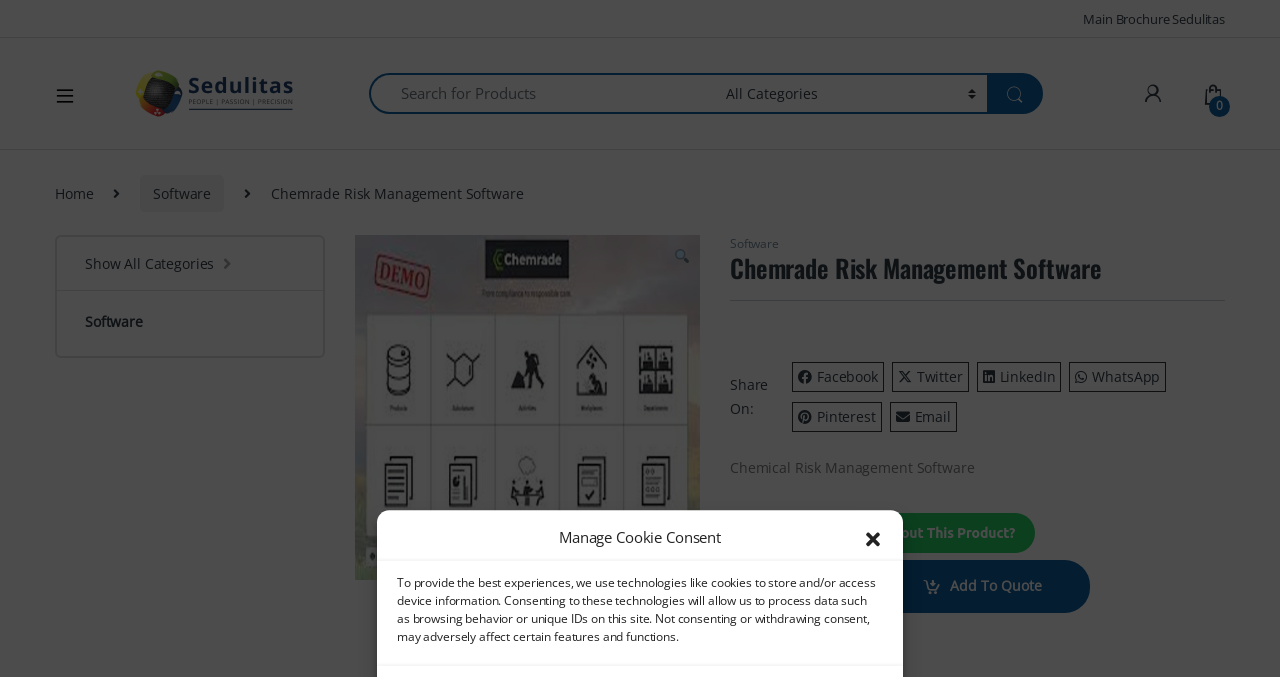Describe in detail what you see on the webpage.

The webpage is about Chemical Risk Management Software, specifically Chemrade Risk Management Software. At the top right corner, there is a "close-dialog" button. Below it, there is a static text describing the use of technologies like cookies to store and/or access device information.

On the top left corner, there is a link to the "Main Brochure Sedulitas" and an image of Sedulitas. Next to it, there is a button with an icon and a search combobox with a placeholder text "Search for:". 

On the top navigation bar, there are links to "Home", "Software", and "Chemrade Risk Management Software". There is also a breadcrumb navigation with links to "Home" and "Software". 

Below the navigation bar, there is a heading "Chemrade Risk Management Software" followed by a horizontal separator. On the left side, there is a link to "ChemRade" with an image, and on the right side, there are social media sharing links to Facebook, Twitter, LinkedIn, WhatsApp, Pinterest, and Email.

Further down, there is a static text "Chemical Risk Management Software" and a question "Have A Question About This Product?". Below it, there is a spinbutton to select the quantity of the software and an "Add To Quote" button.

On the bottom left corner, there is a link to "Software" and a static text "Show All Categories".